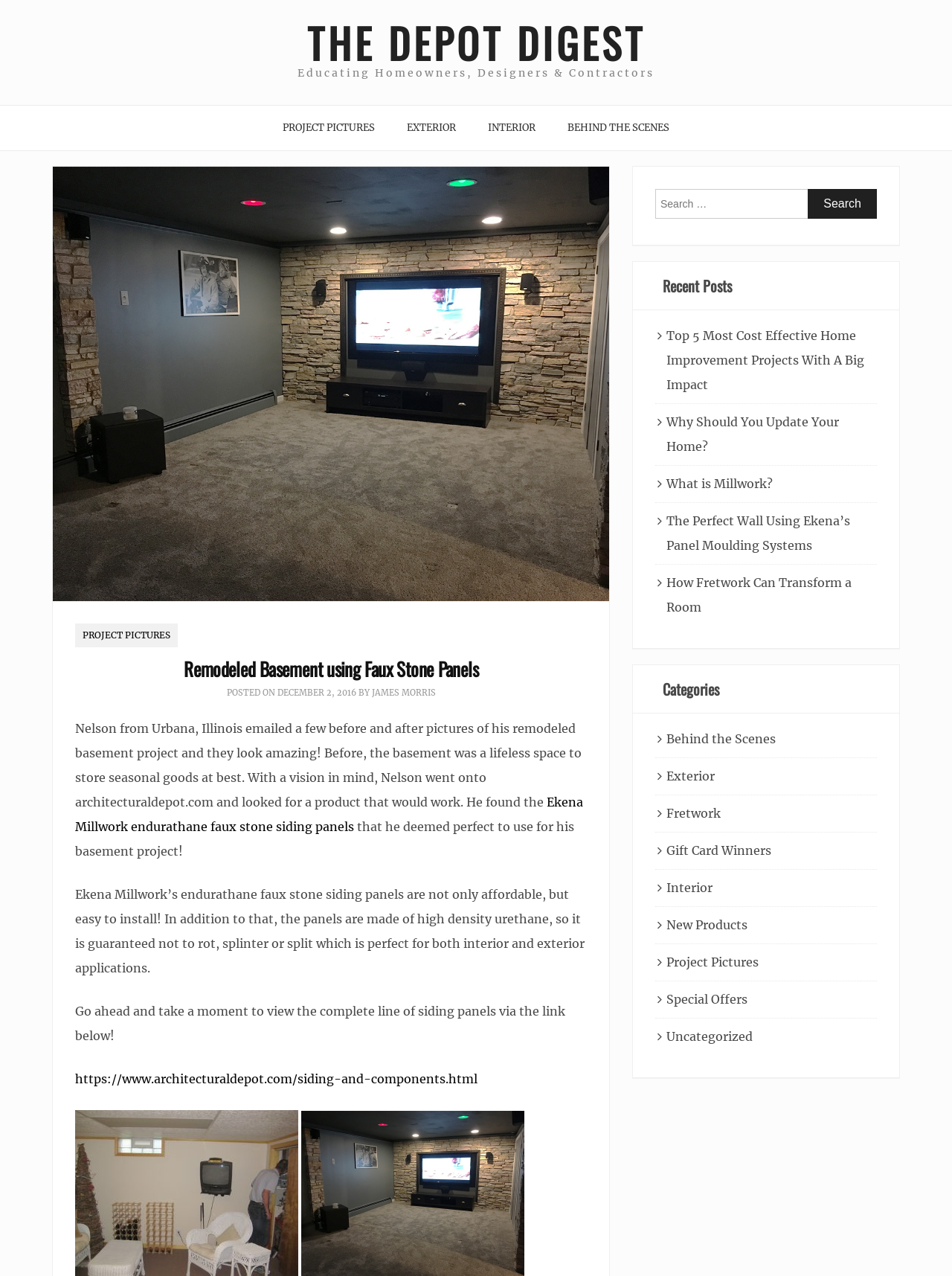What is the date of the post?
Based on the screenshot, answer the question with a single word or phrase.

December 2, 2016